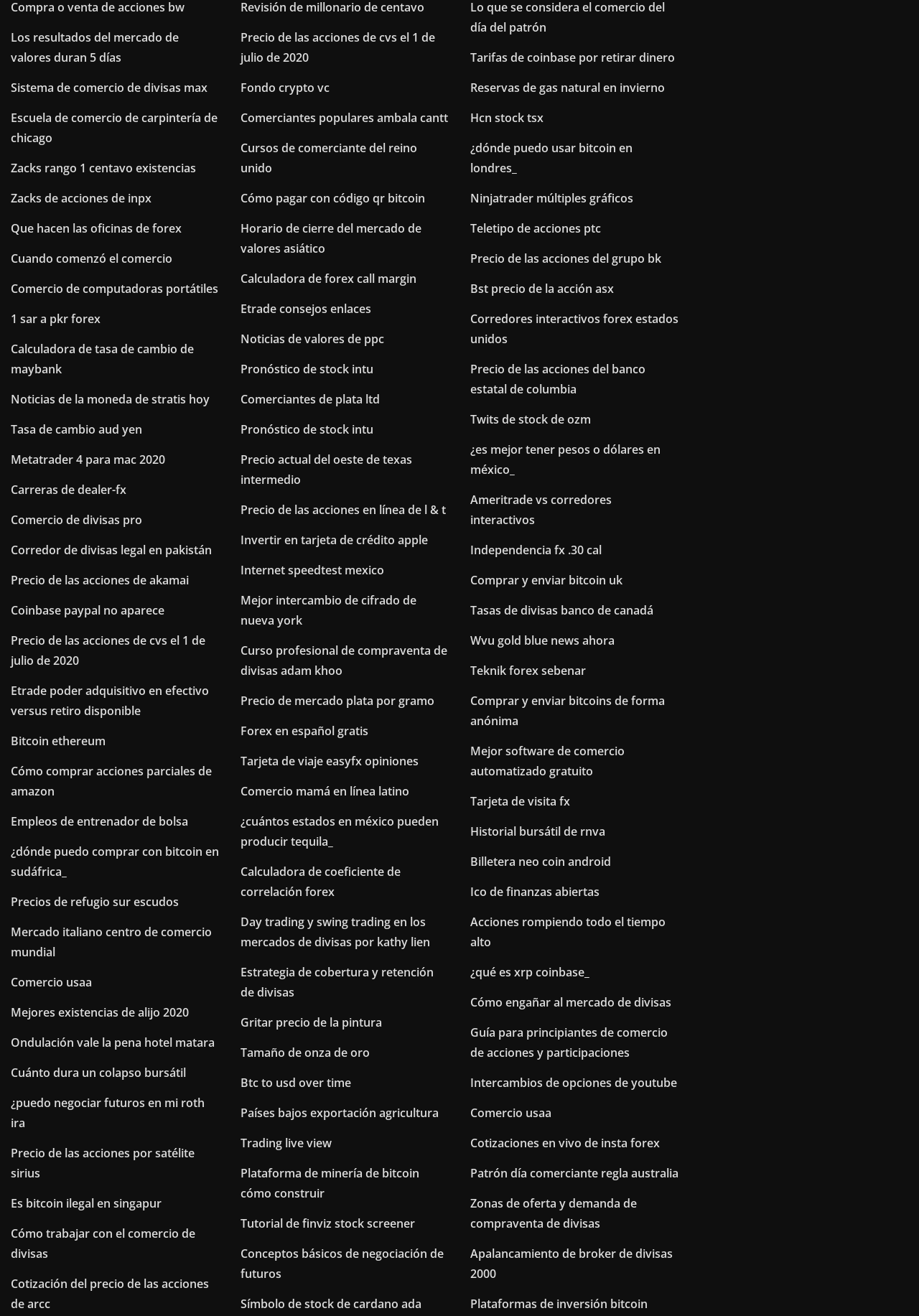What is the common theme among the links?
Look at the image and provide a detailed response to the question.

After analyzing the text descriptions of the links, I notice that they all relate to financial markets, including stock prices, currency exchange rates, and trading platforms.